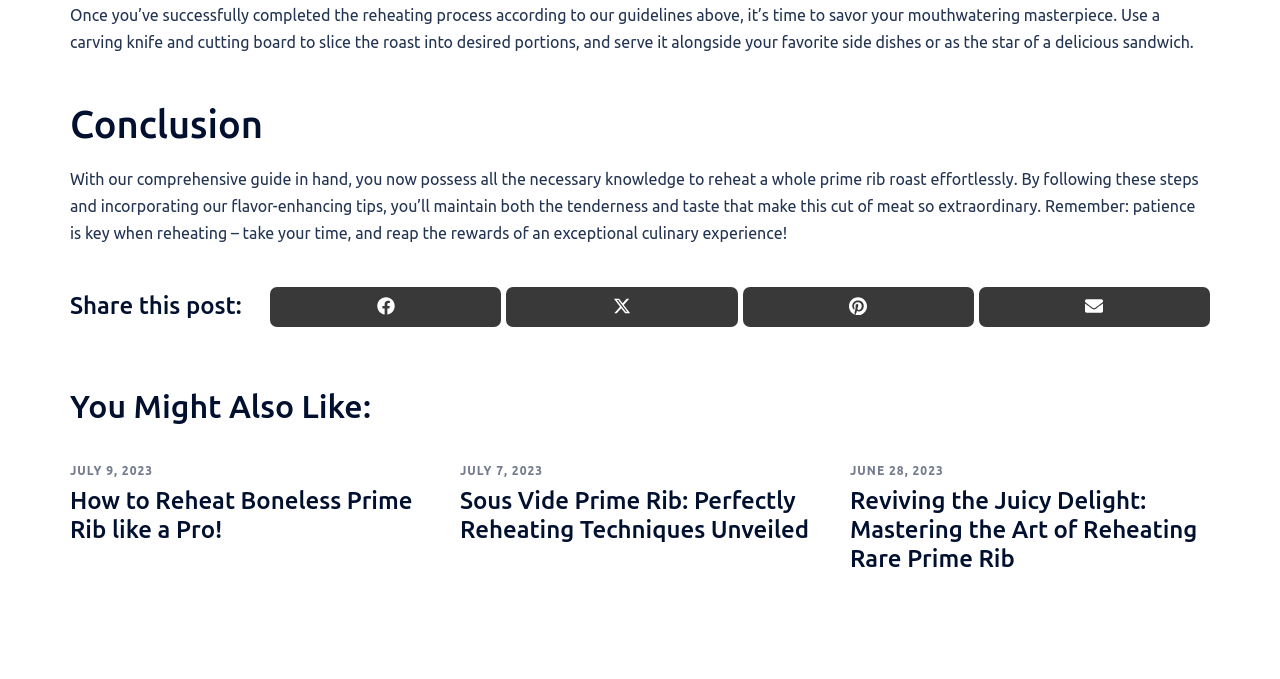Based on the image, provide a detailed and complete answer to the question: 
What is the topic of the conclusion section?

The conclusion section is indicated by the heading 'Conclusion' with bounding box coordinates [0.055, 0.15, 0.945, 0.217]. The text following this heading discusses the reheating process of prime rib, implying that the topic of the conclusion section is reheating prime rib.